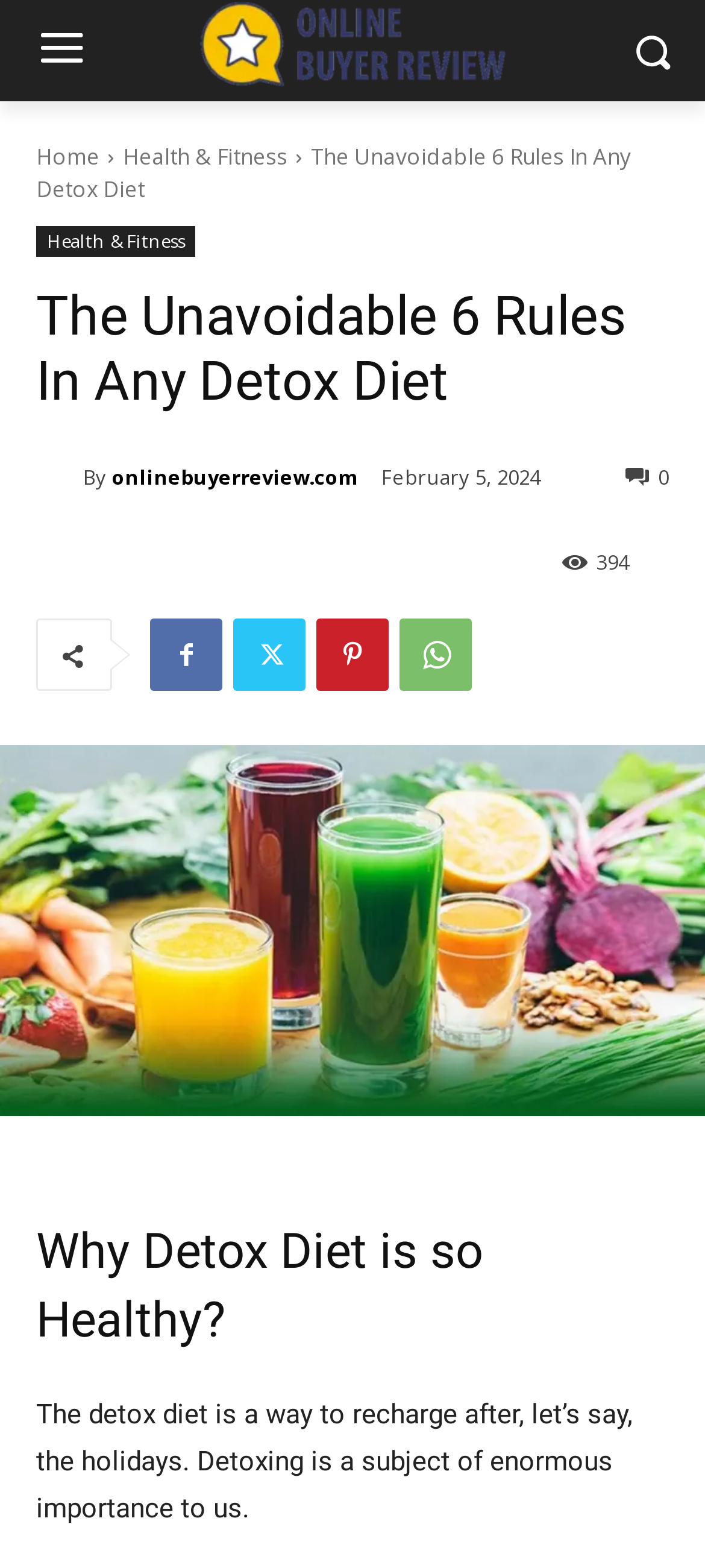Determine the coordinates of the bounding box that should be clicked to complete the instruction: "Visit the 'Health & Fitness' page". The coordinates should be represented by four float numbers between 0 and 1: [left, top, right, bottom].

[0.174, 0.09, 0.408, 0.11]